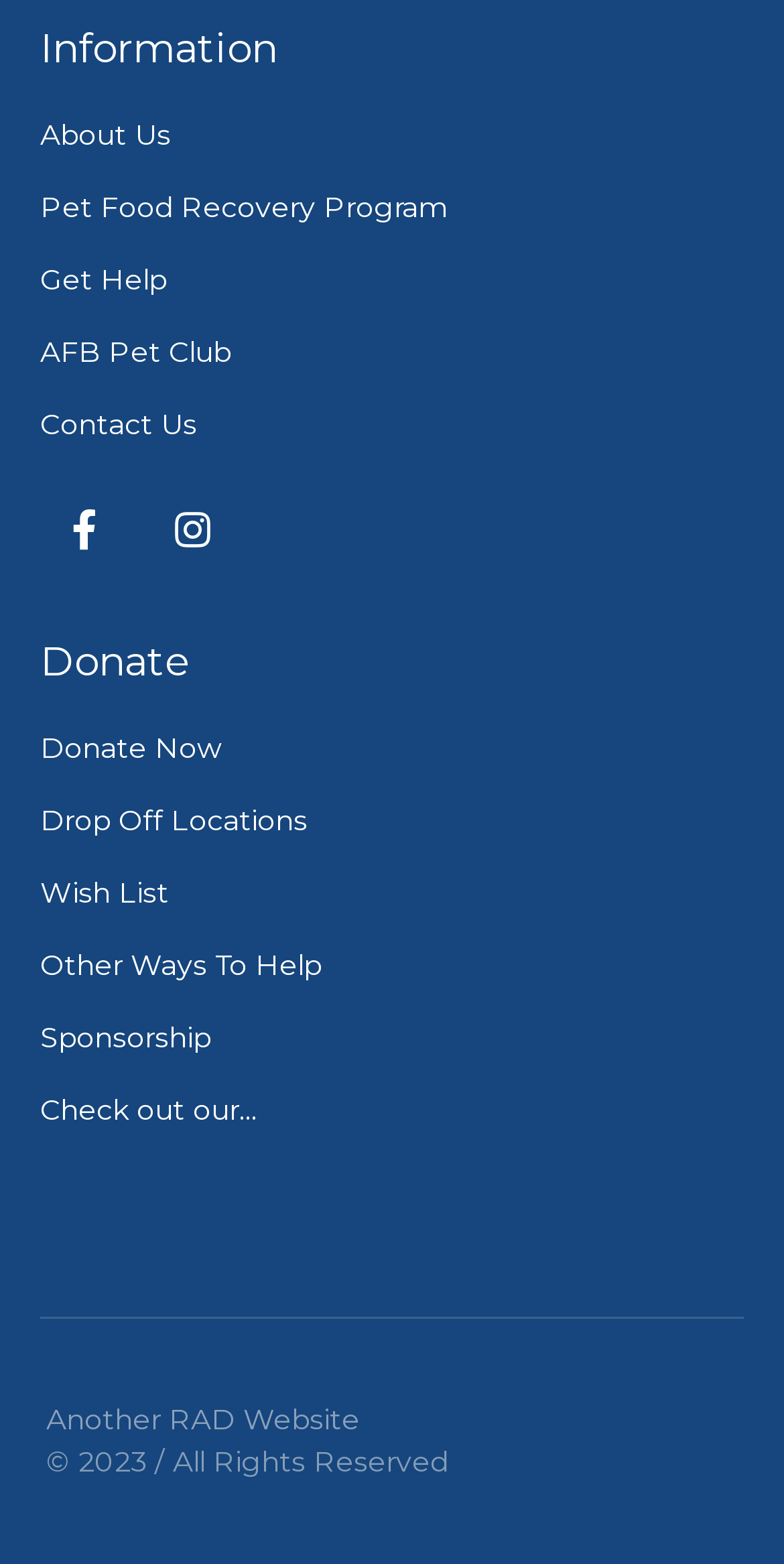Determine the bounding box coordinates of the clickable region to execute the instruction: "Visit Another RAD Website". The coordinates should be four float numbers between 0 and 1, denoted as [left, top, right, bottom].

[0.059, 0.896, 0.459, 0.919]